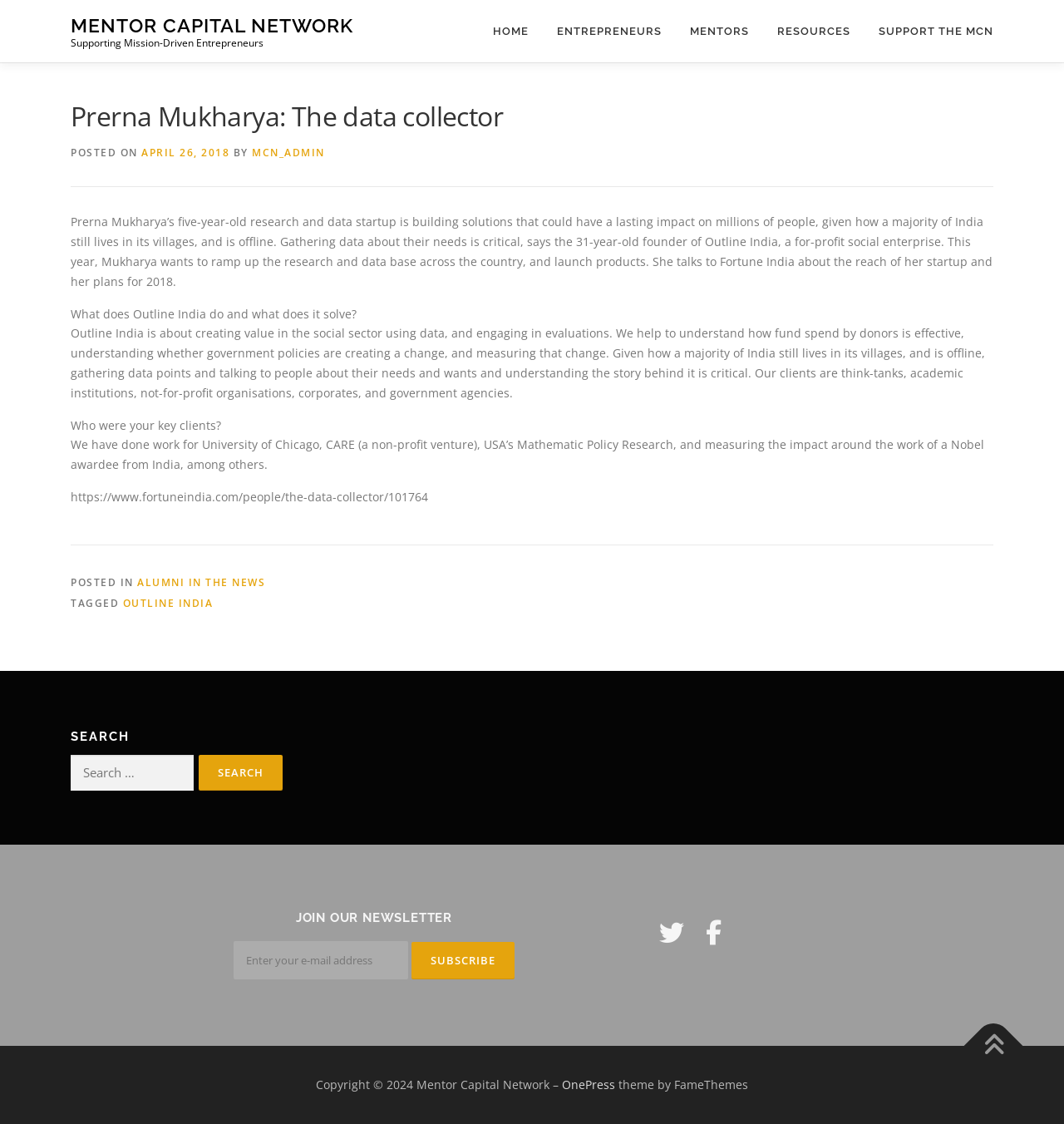Determine the bounding box coordinates of the clickable element to achieve the following action: 'Search for something'. Provide the coordinates as four float values between 0 and 1, formatted as [left, top, right, bottom].

[0.066, 0.671, 0.266, 0.703]